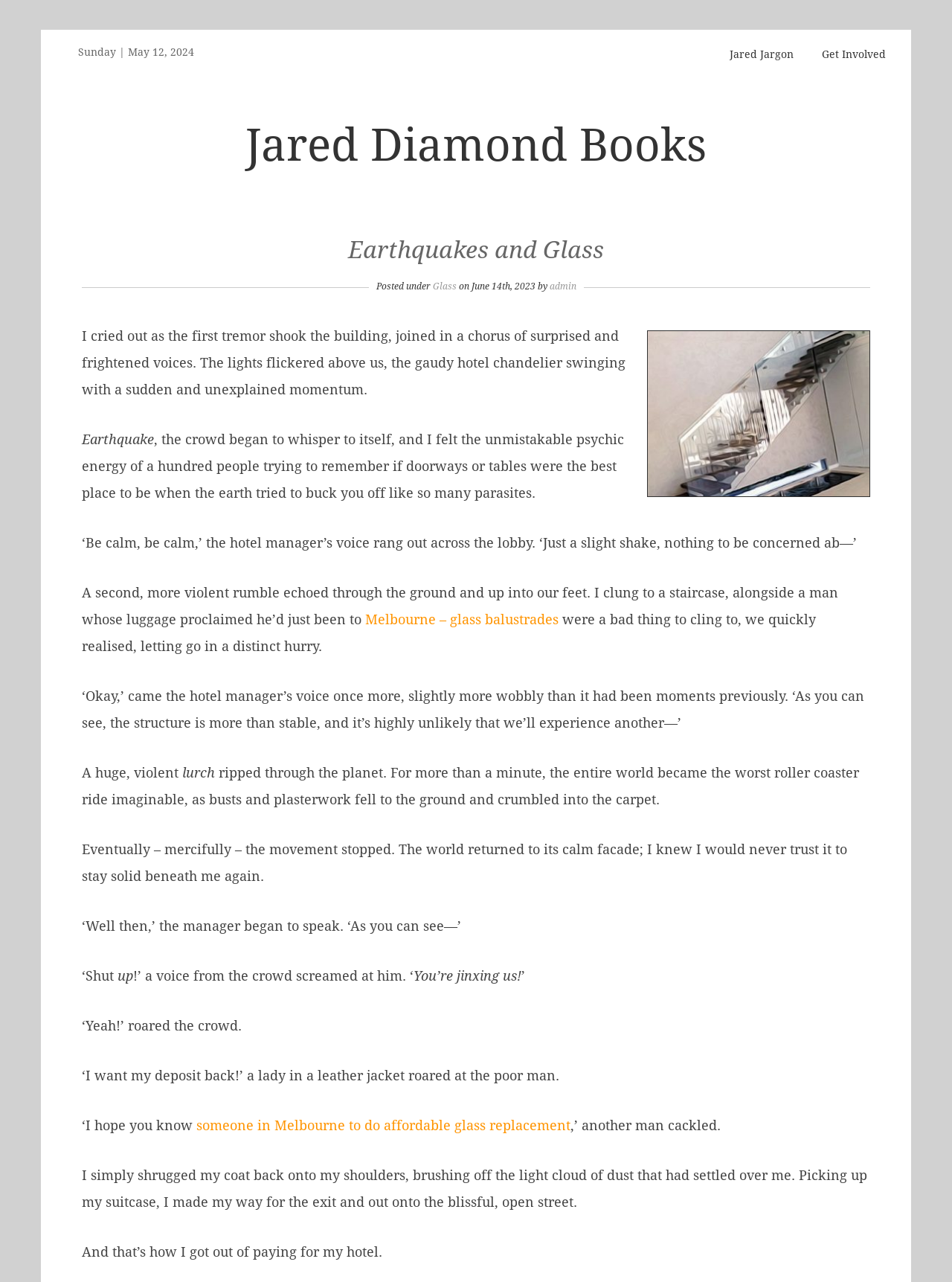Offer a detailed explanation of the webpage layout and contents.

This webpage appears to be a blog post or article about a personal experience with an earthquake. At the top of the page, there is a header section with the title "Earthquakes and Glass – Jared Diamond Books" and a navigation menu with links to "Jared Jargon" and "Get Involved" on the right side.

Below the header, there is a main content section that starts with a heading "Jared Diamond Books" followed by a link to the same title. Underneath, there is another heading "Earthquakes and Glass" with a link to the same title. The main content is a narrative text that describes the author's experience of an earthquake in a hotel. The text is divided into several paragraphs, each describing a different moment during the earthquake.

The text is accompanied by several links, including "Glass", "admin", "Melbourne – glass balustrades", and "someone in Melbourne to do affordable glass replacement", which are scattered throughout the narrative. These links seem to be related to the topic of glass and its connection to the earthquake experience.

The webpage has a simple layout with a focus on the main content, which is the narrative text. The text is easy to read, and the links are clearly marked, making it easy to navigate the page.